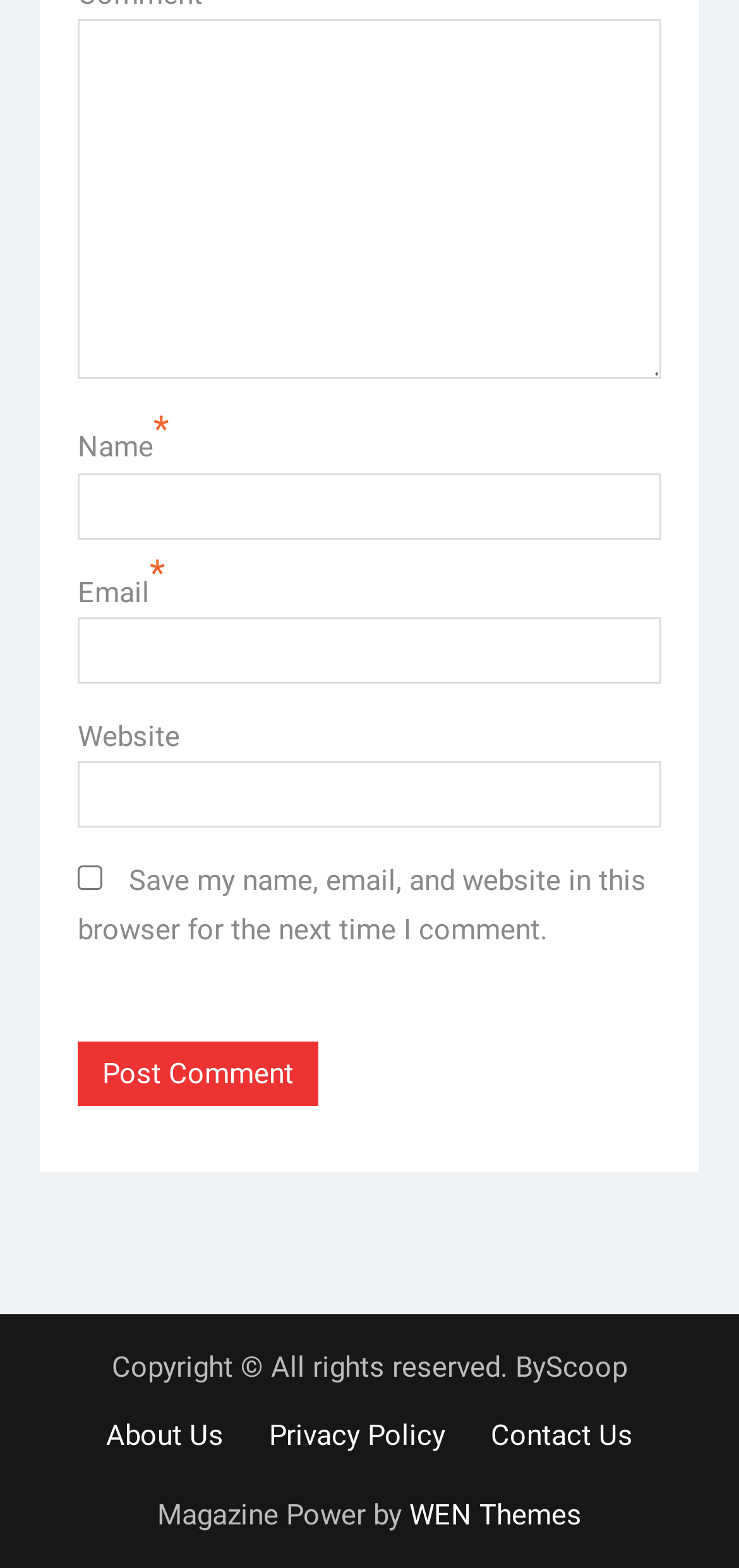Determine the bounding box coordinates of the clickable region to execute the instruction: "Visit the About Us page". The coordinates should be four float numbers between 0 and 1, denoted as [left, top, right, bottom].

[0.118, 0.894, 0.328, 0.938]